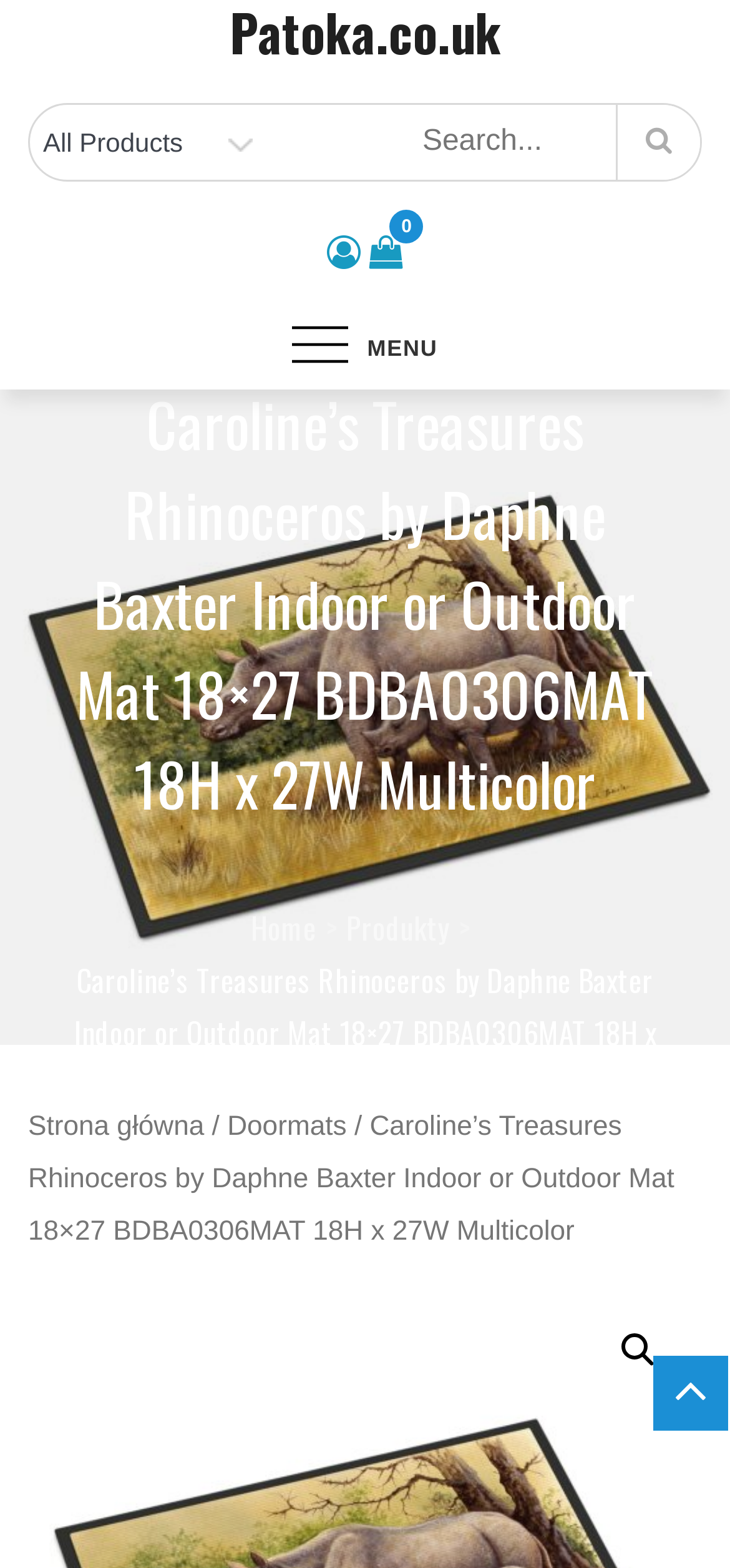How many navigation links are there?
Offer a detailed and full explanation in response to the question.

I counted the number of links under the 'Breadcrumbs' navigation element and found 5 links: 'Home', 'Produkty', 'Strona główna', 'Doormats', and the product name link.